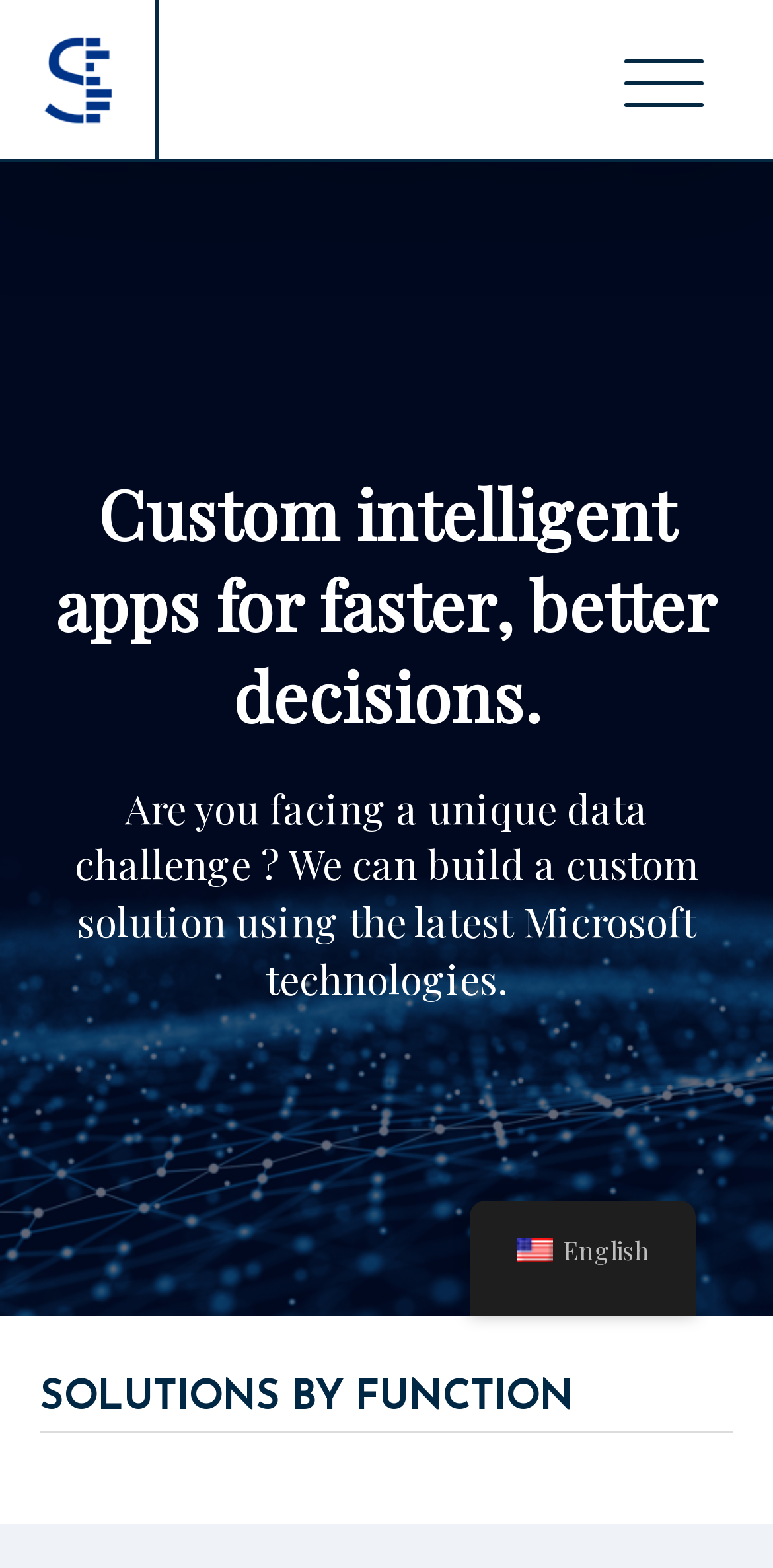Can you locate the main headline on this webpage and provide its text content?

Need a custom intelligent app ?